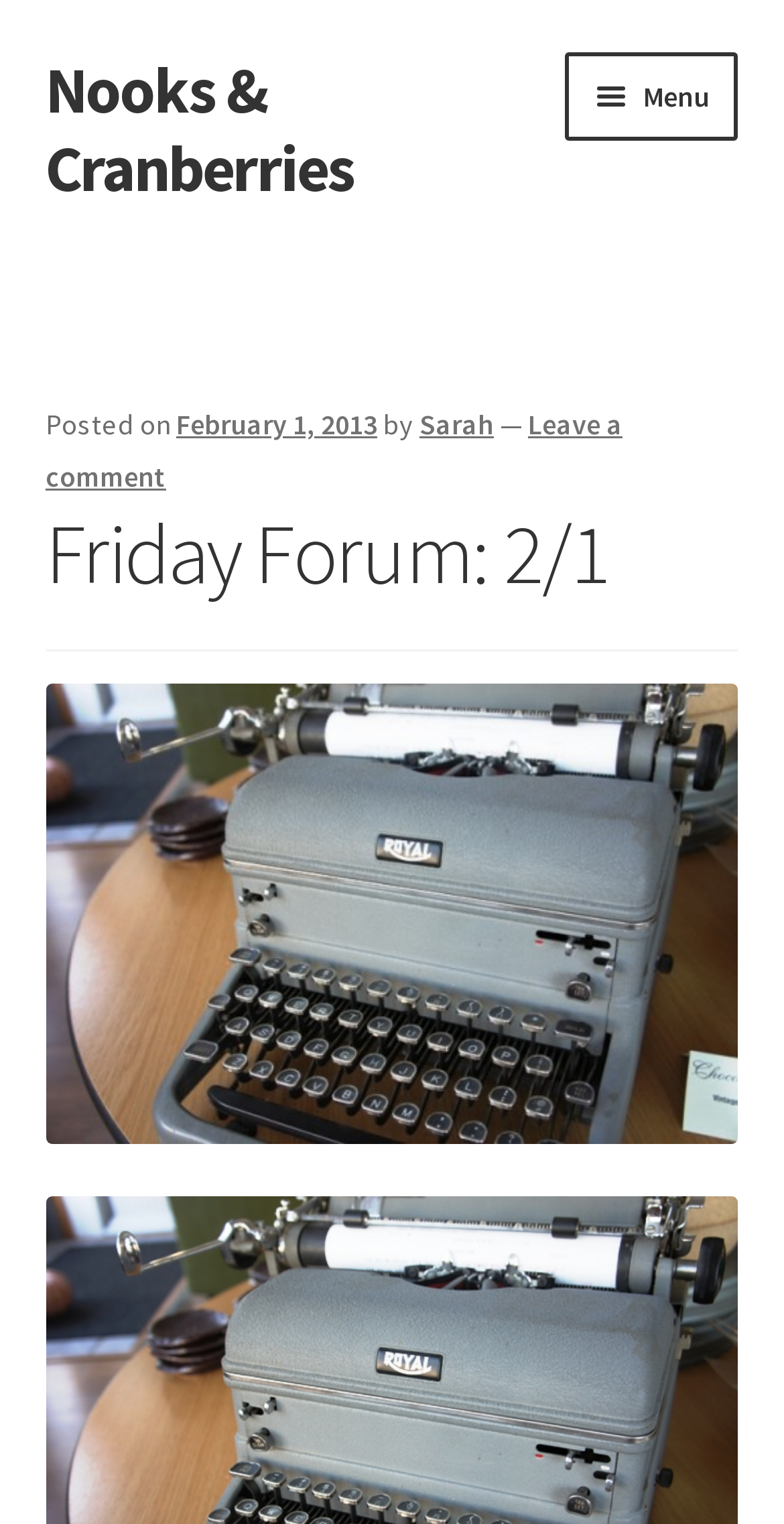Identify the bounding box coordinates of the area you need to click to perform the following instruction: "go to about page".

None